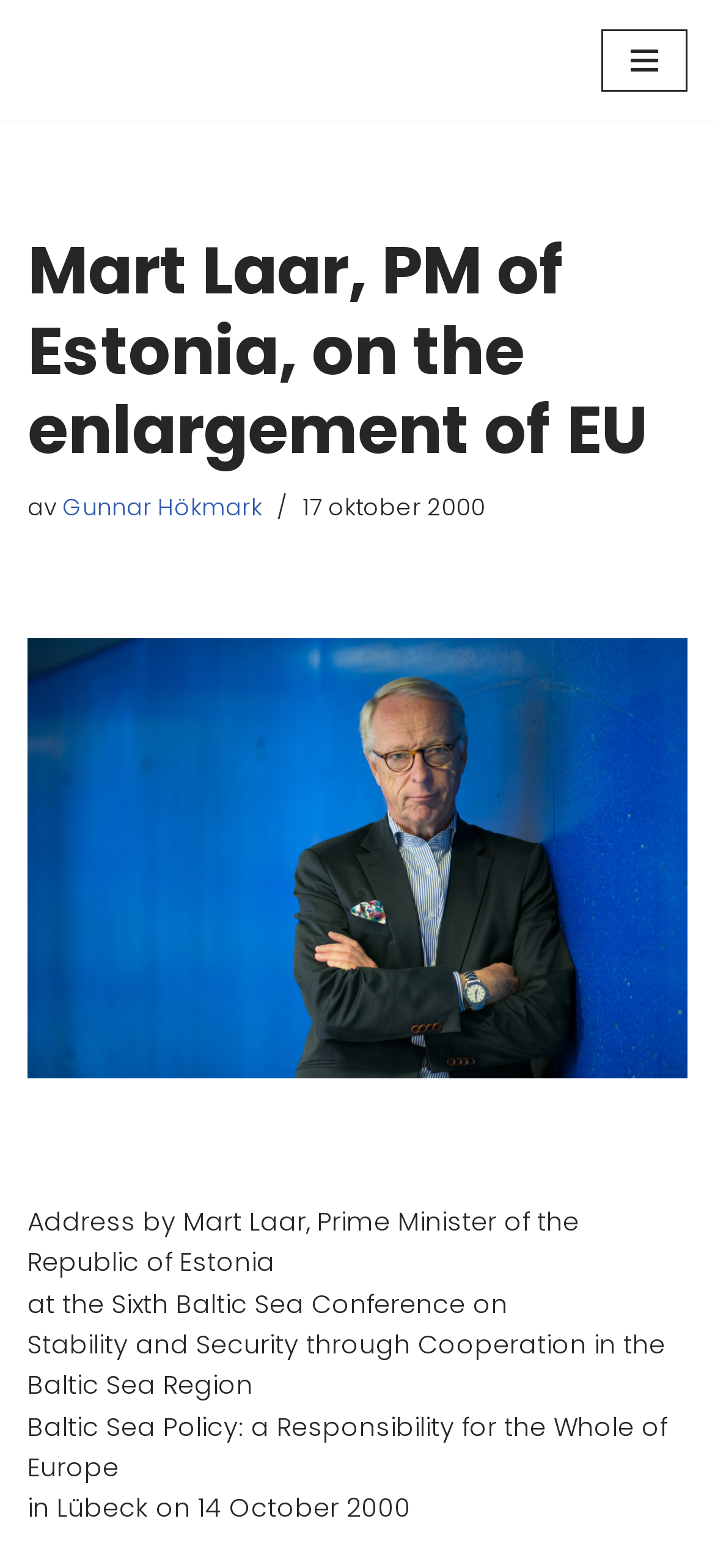Provide the bounding box coordinates in the format (top-left x, top-left y, bottom-right x, bottom-right y). All values are floating point numbers between 0 and 1. Determine the bounding box coordinate of the UI element described as: Gunnar Hökmark

[0.087, 0.313, 0.367, 0.333]